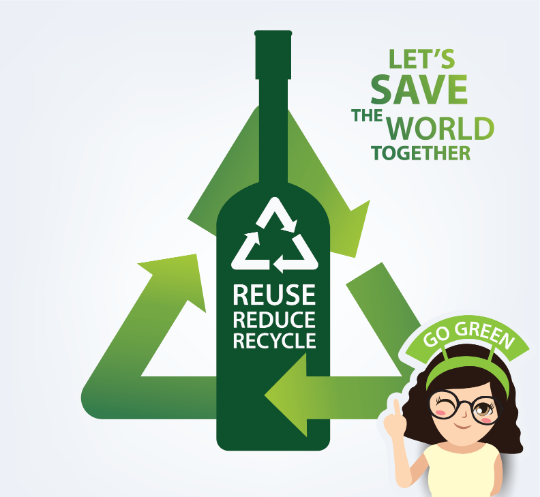Provide a comprehensive description of the image.

The image prominently features an eco-friendly theme, centered around a green bottle integrated within a triangular recycling symbol. This symbolizes the core concepts of "Reuse, Reduce, Recycle," emphasizing sustainable practices. Above the bottle, the text reads, "LET'S SAVE THE WORLD TOGETHER," highlighting a call to collective action for environmental preservation. To the side, a cartoon character with glasses showcases a playful gesture, complemented by the phrase "GO GREEN," further encouraging eco-conscious behavior. This design effectively communicates a positive message about sustainability and community engagement in the fight against waste.